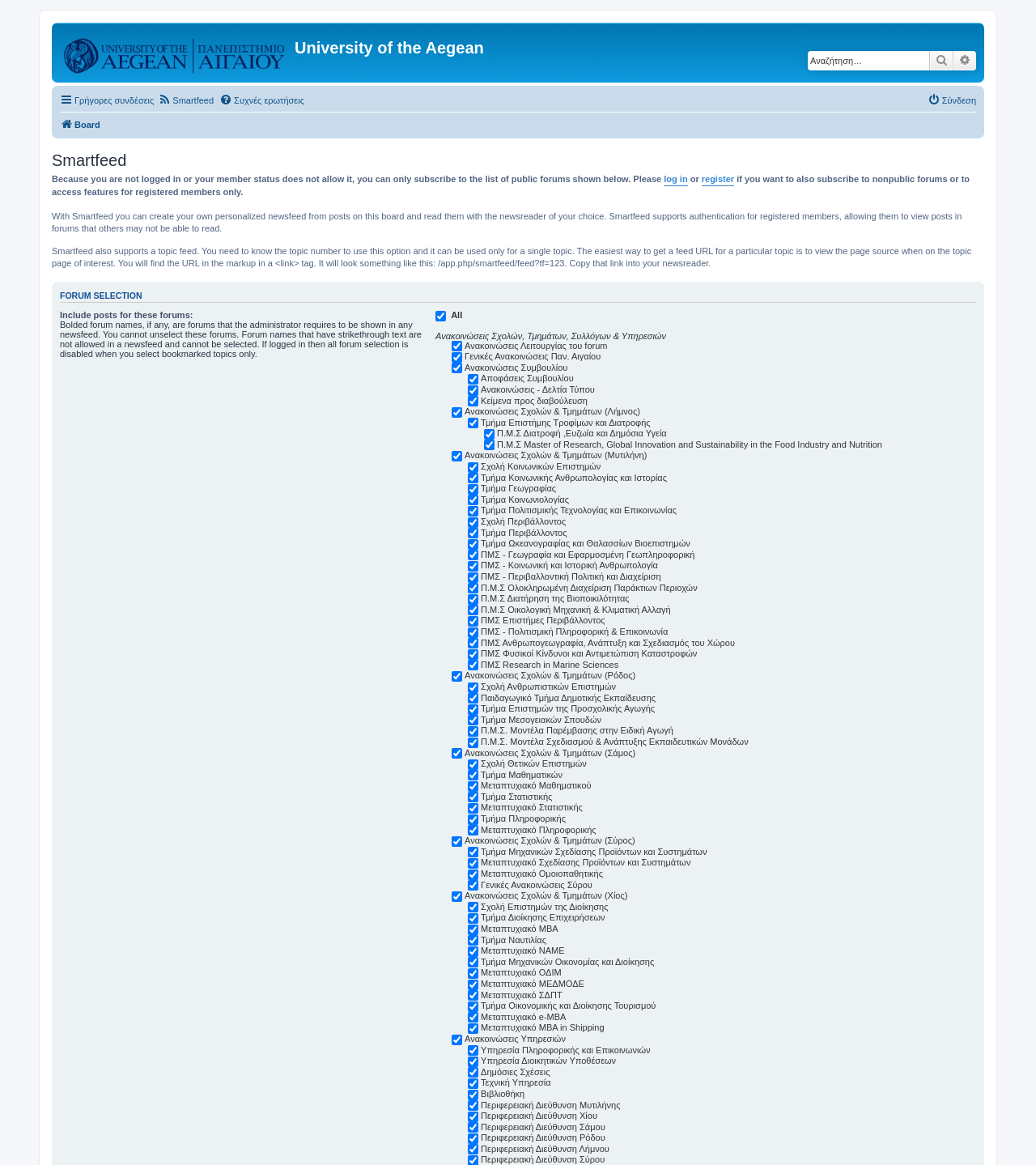Use a single word or phrase to answer the question: 
What is required to access nonpublic forums?

Login or registration